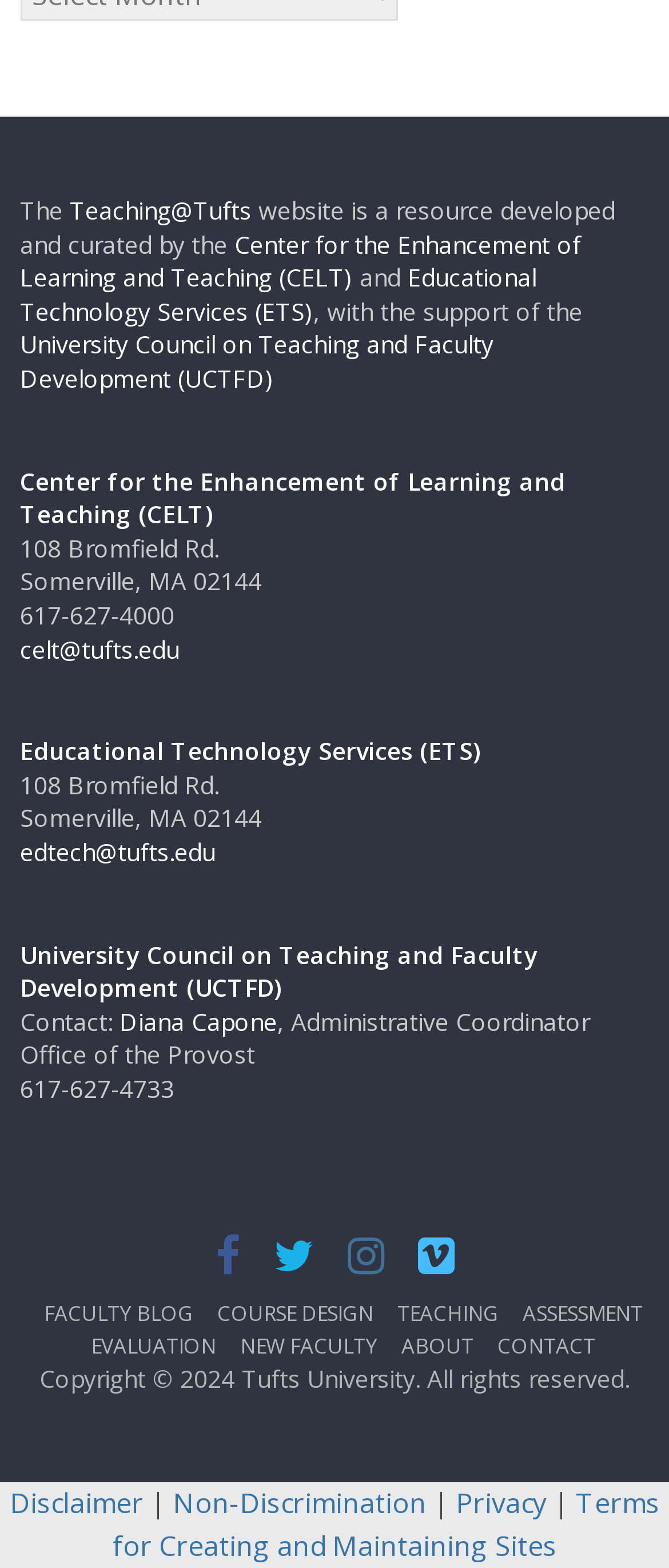Find the bounding box coordinates for the element that must be clicked to complete the instruction: "Visit the Teaching@Tufts website". The coordinates should be four float numbers between 0 and 1, indicated as [left, top, right, bottom].

[0.104, 0.124, 0.376, 0.145]